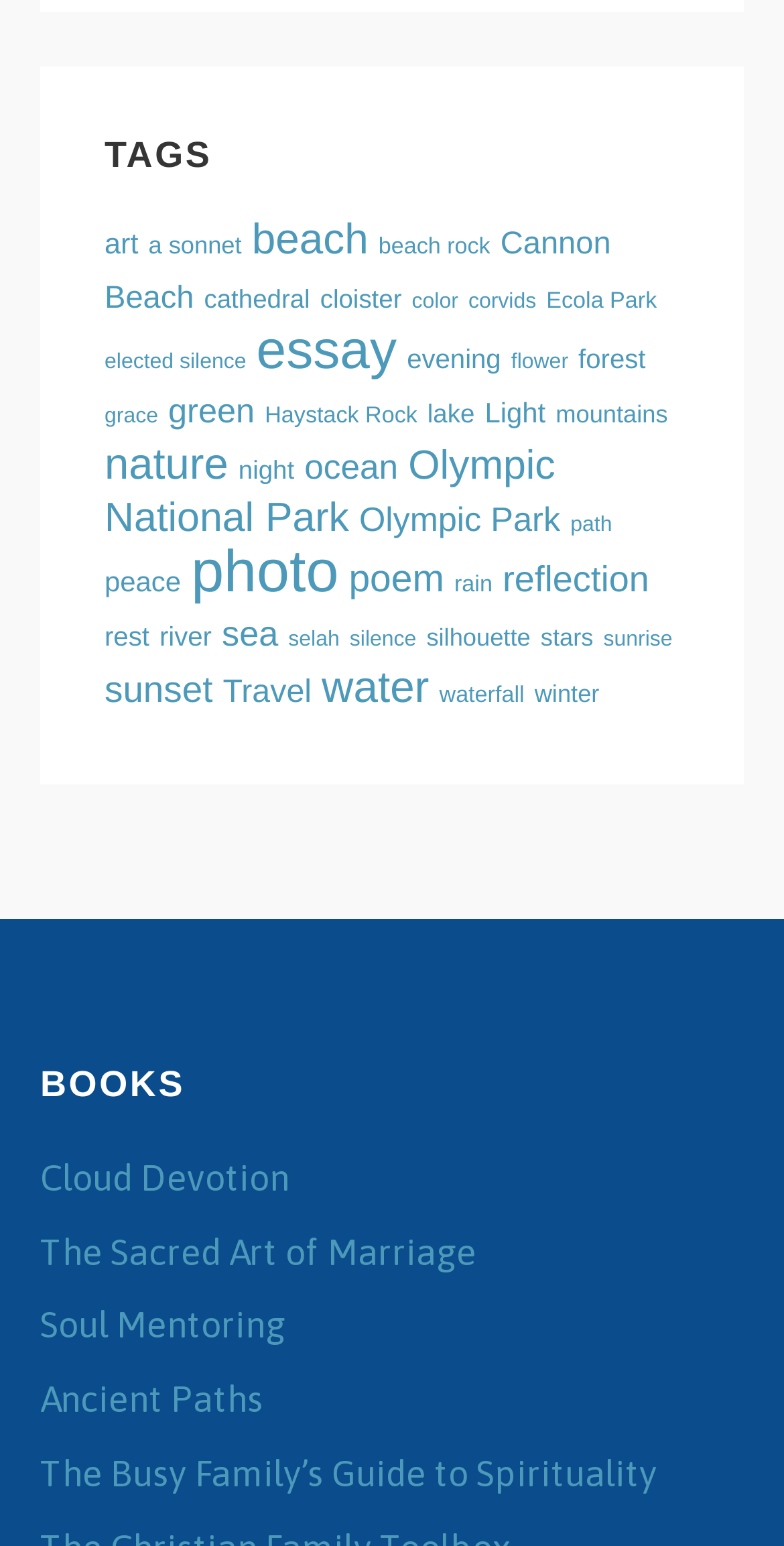Find the bounding box coordinates of the element I should click to carry out the following instruction: "browse 'water' images".

[0.41, 0.427, 0.547, 0.46]